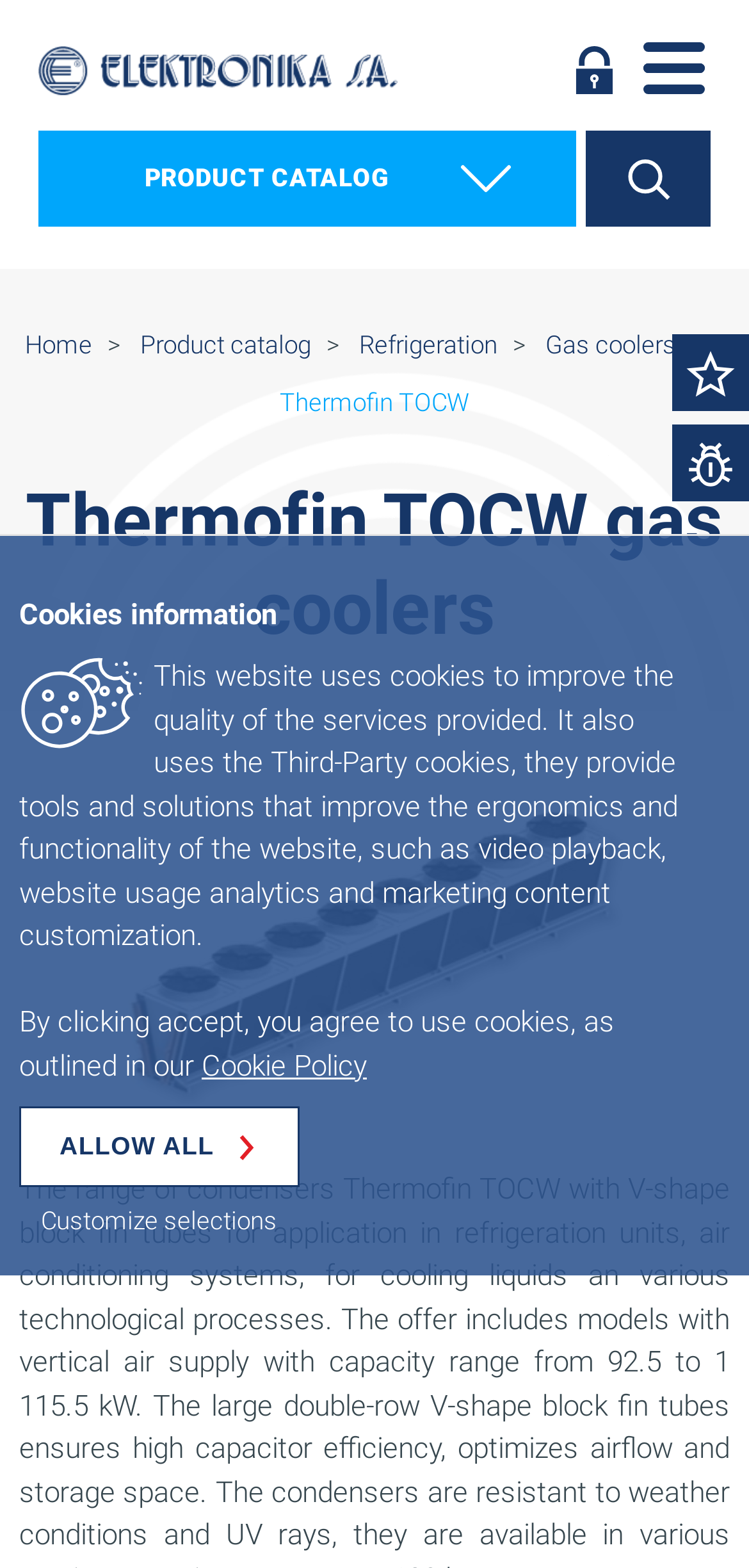Extract the bounding box coordinates for the UI element described as: "parent_node: Log in".

[0.859, 0.02, 0.941, 0.059]